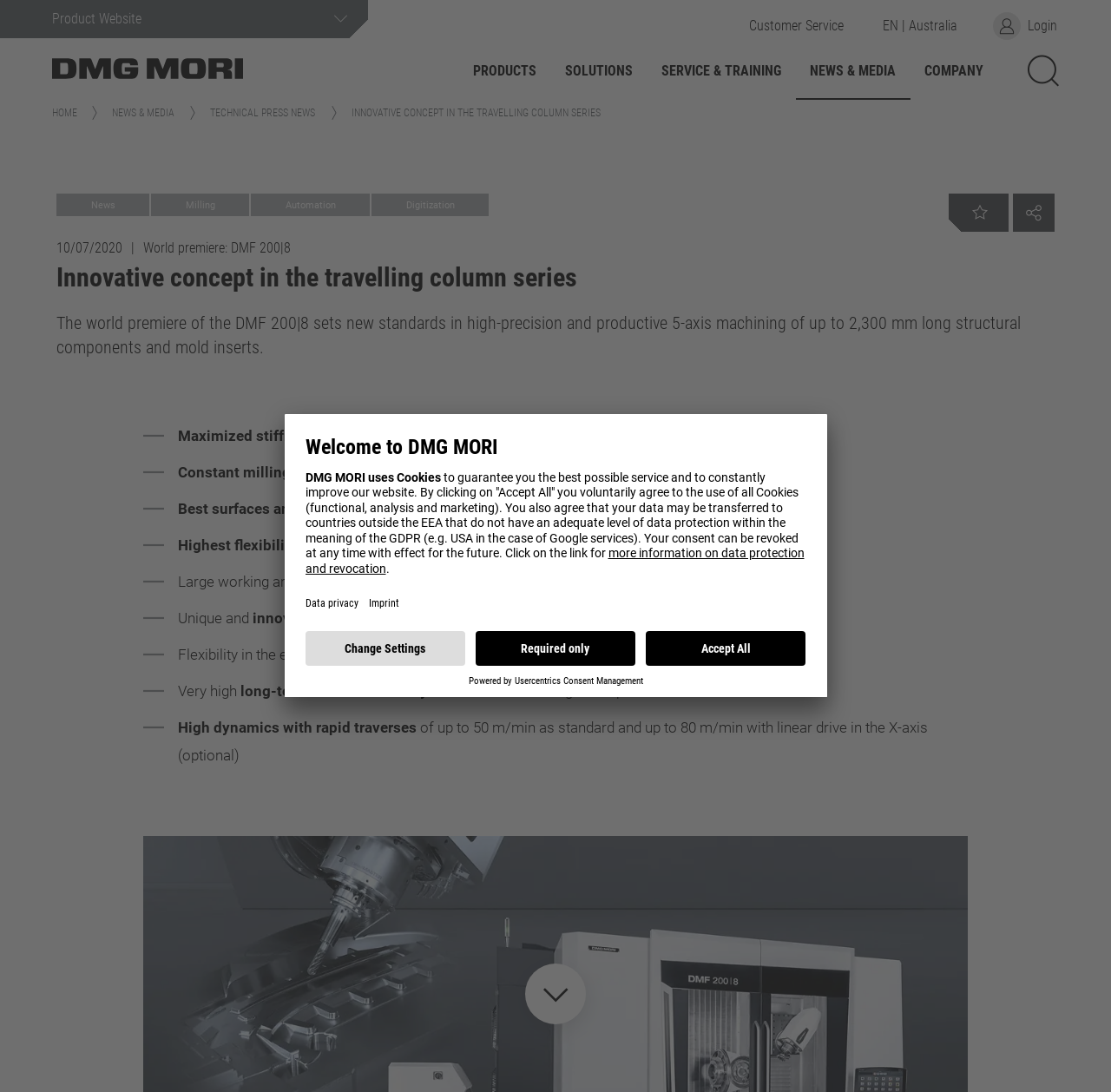What is the company name on the top left?
Craft a detailed and extensive response to the question.

I found the company name 'DMG MORI' on the top left of the webpage, which is a link and an image, indicating the logo of the company.